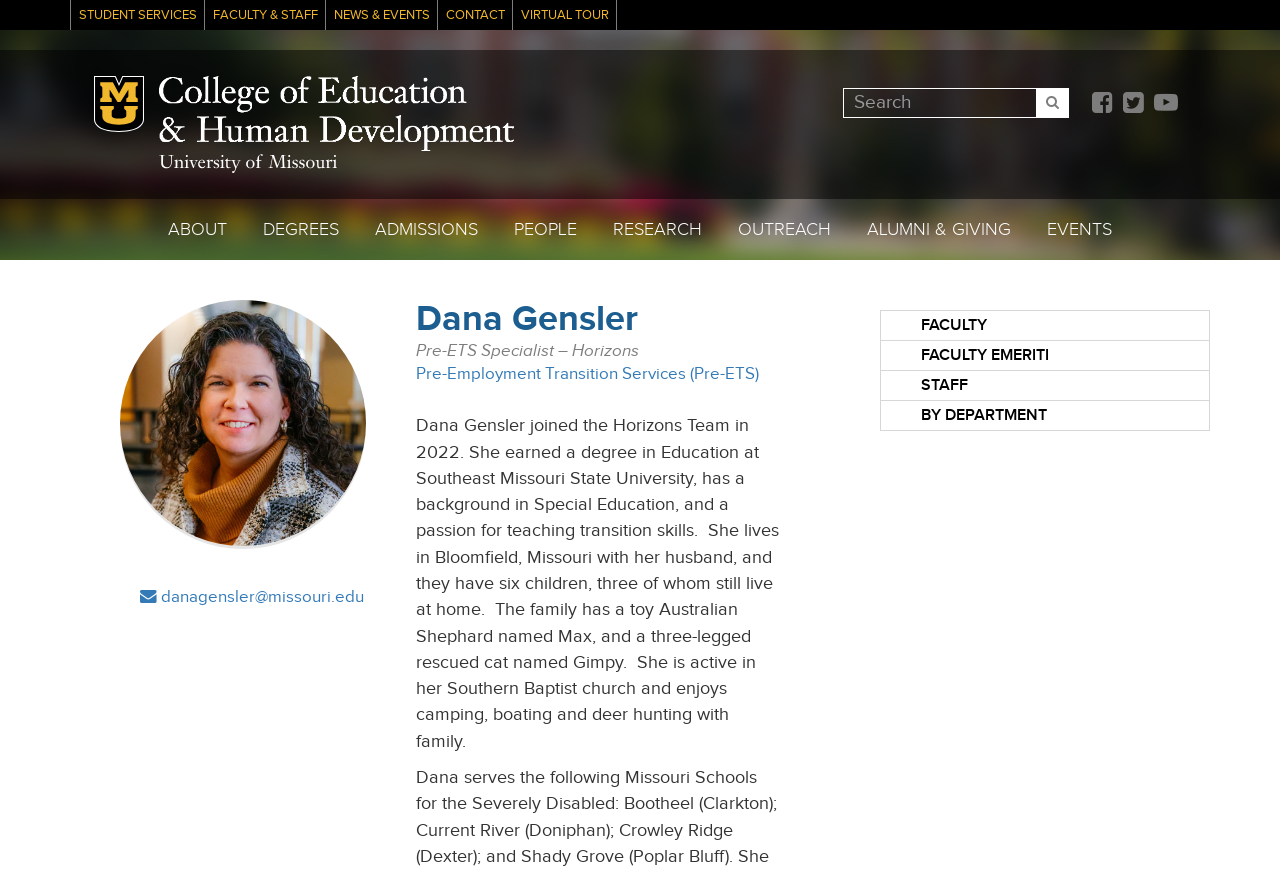Find the bounding box coordinates of the element I should click to carry out the following instruction: "Search for something".

[0.659, 0.1, 0.835, 0.135]